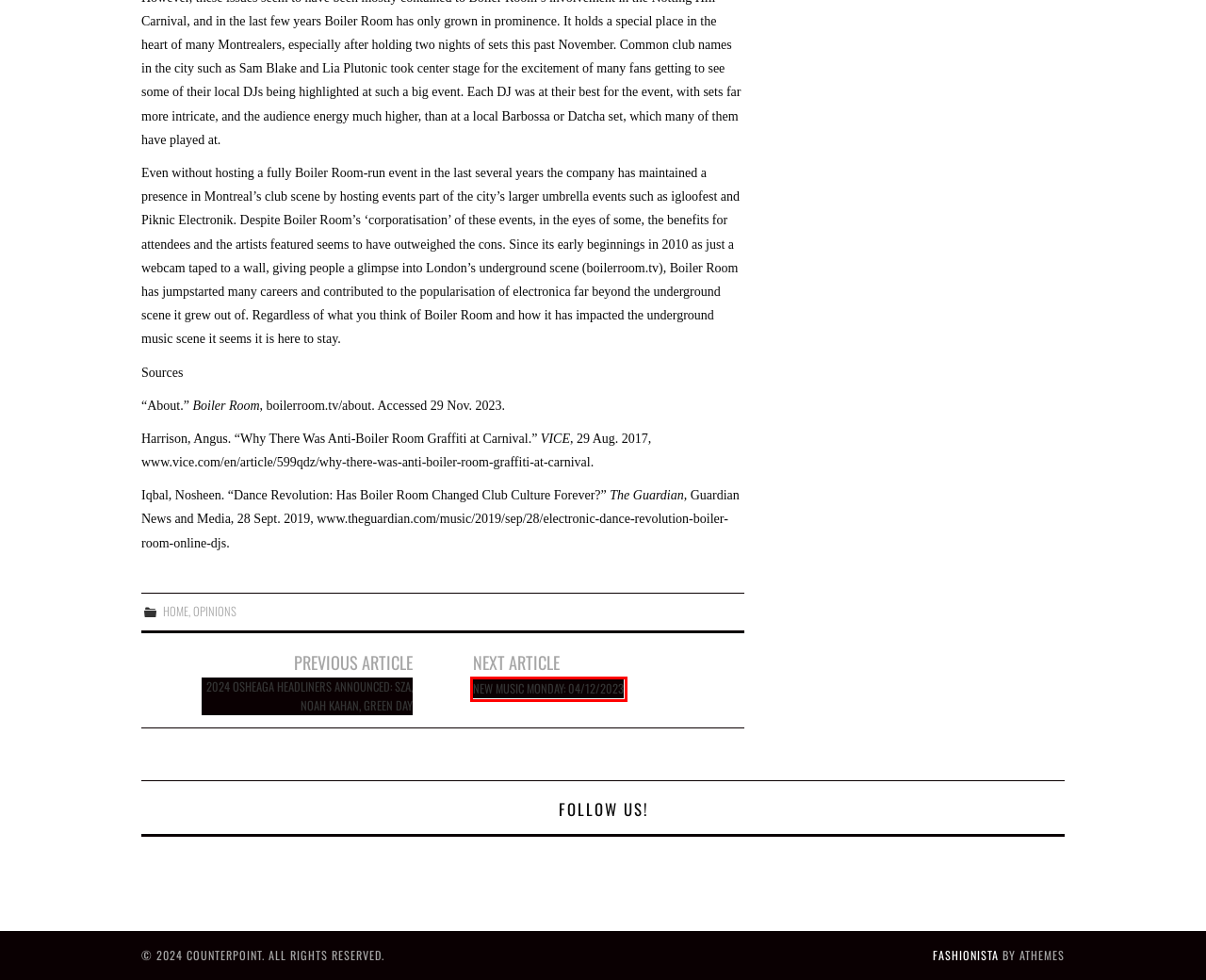Review the screenshot of a webpage which includes a red bounding box around an element. Select the description that best fits the new webpage once the element in the bounding box is clicked. Here are the candidates:
A. Best WordPress Themes 2024 - aThemes
B. Issues – Counterpoint
C. Home – Counterpoint
D. Artist Profile Series – Counterpoint
E. Photo Archive – Counterpoint
F. 2024 Osheaga Headliners Announced: SZA, Noah Kahan, Green Day – Counterpoint
G. New Music Monday: 04/12/2023 – Counterpoint
H. CounterPointMcGill – Counterpoint

G